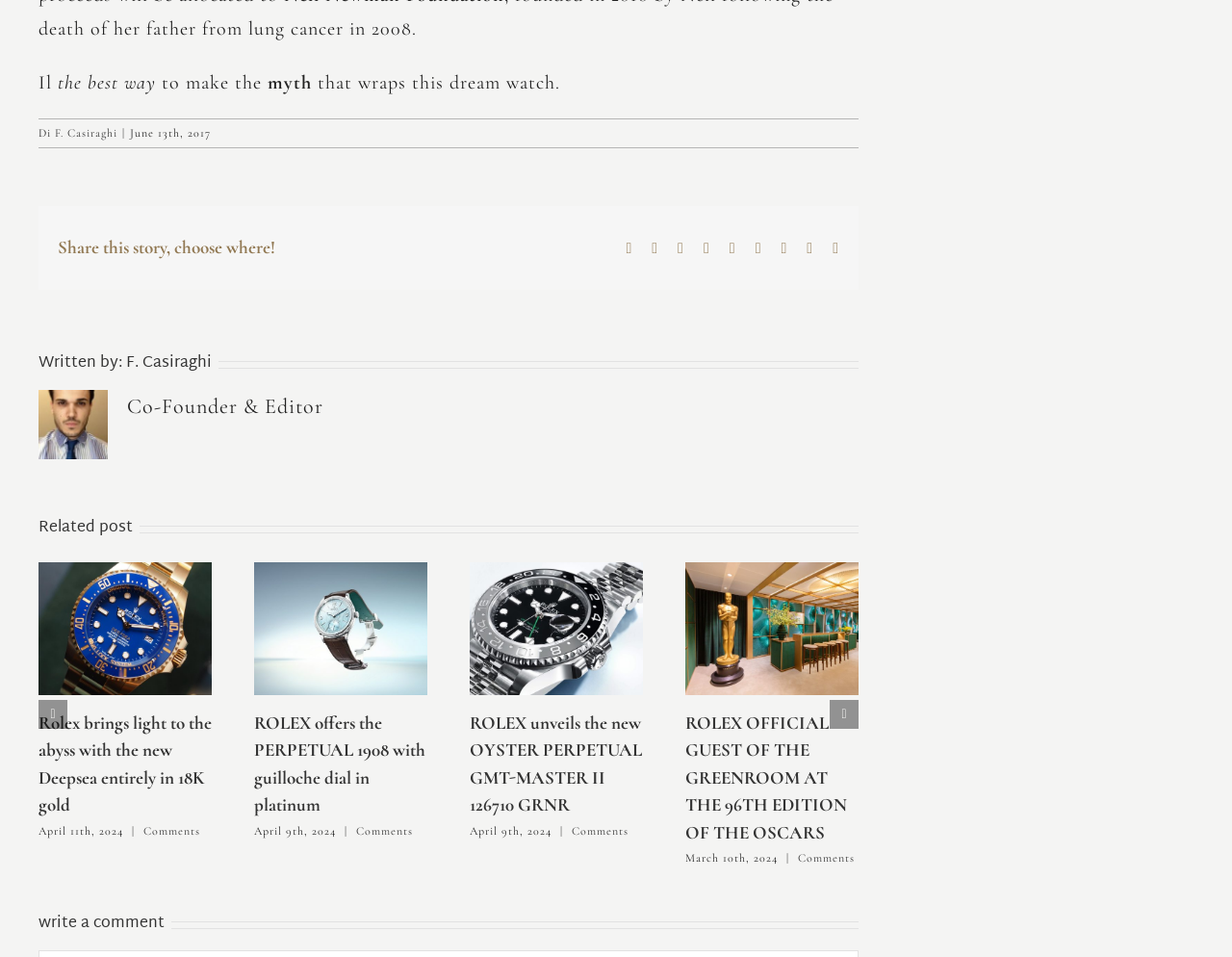Could you find the bounding box coordinates of the clickable area to complete this instruction: "Read the article written by F. Casiraghi"?

[0.102, 0.365, 0.172, 0.394]